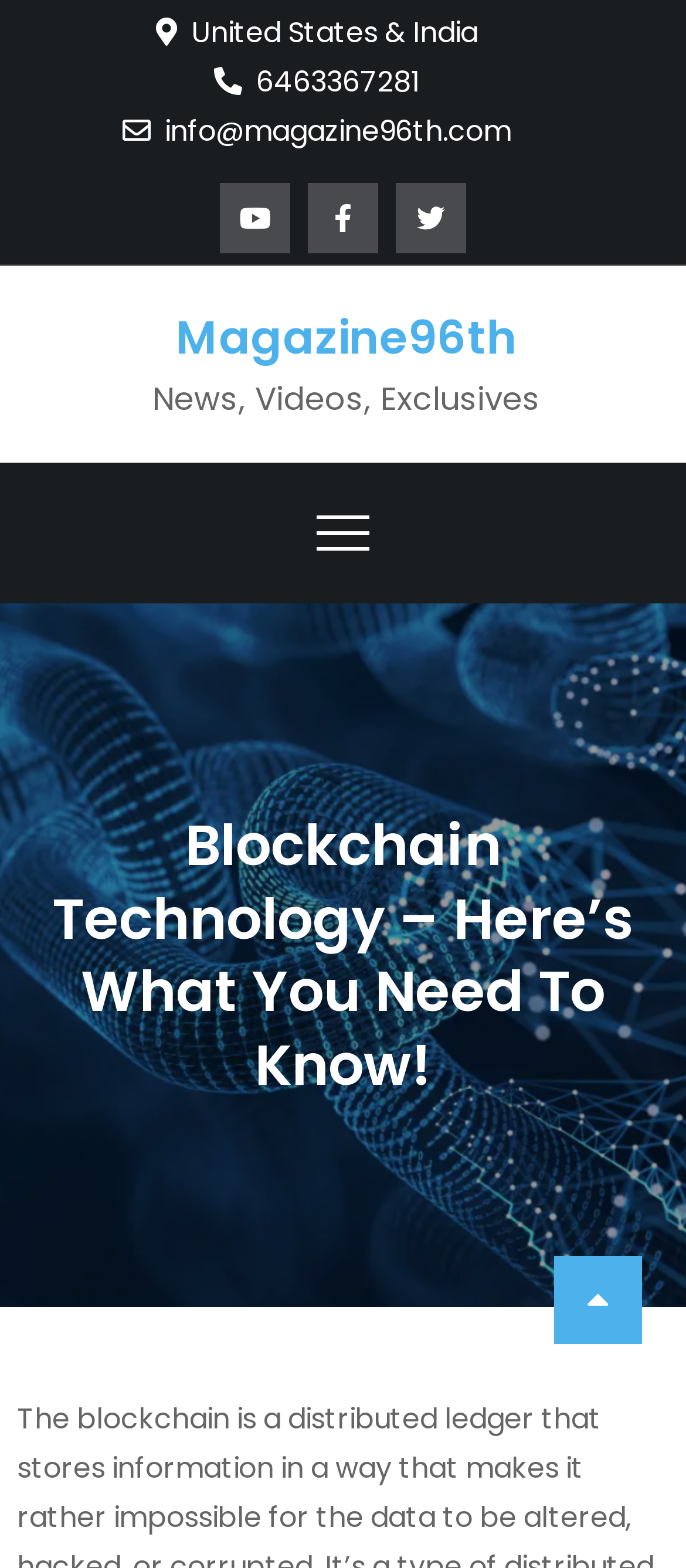Answer with a single word or phrase: 
Is there a primary menu on the webpage?

Yes